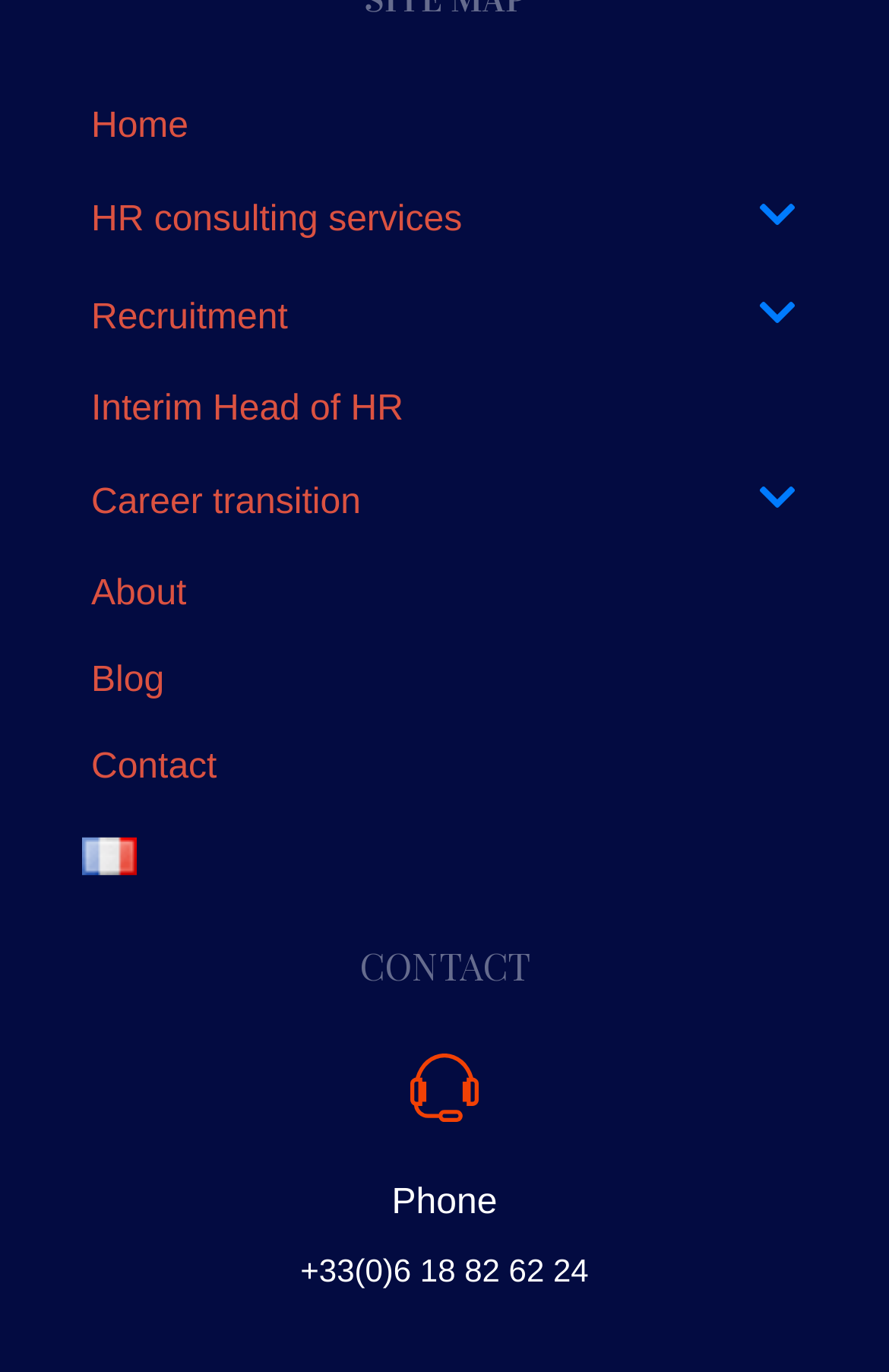Determine the bounding box coordinates for the clickable element required to fulfill the instruction: "Click on Home". Provide the coordinates as four float numbers between 0 and 1, i.e., [left, top, right, bottom].

[0.103, 0.062, 0.897, 0.125]